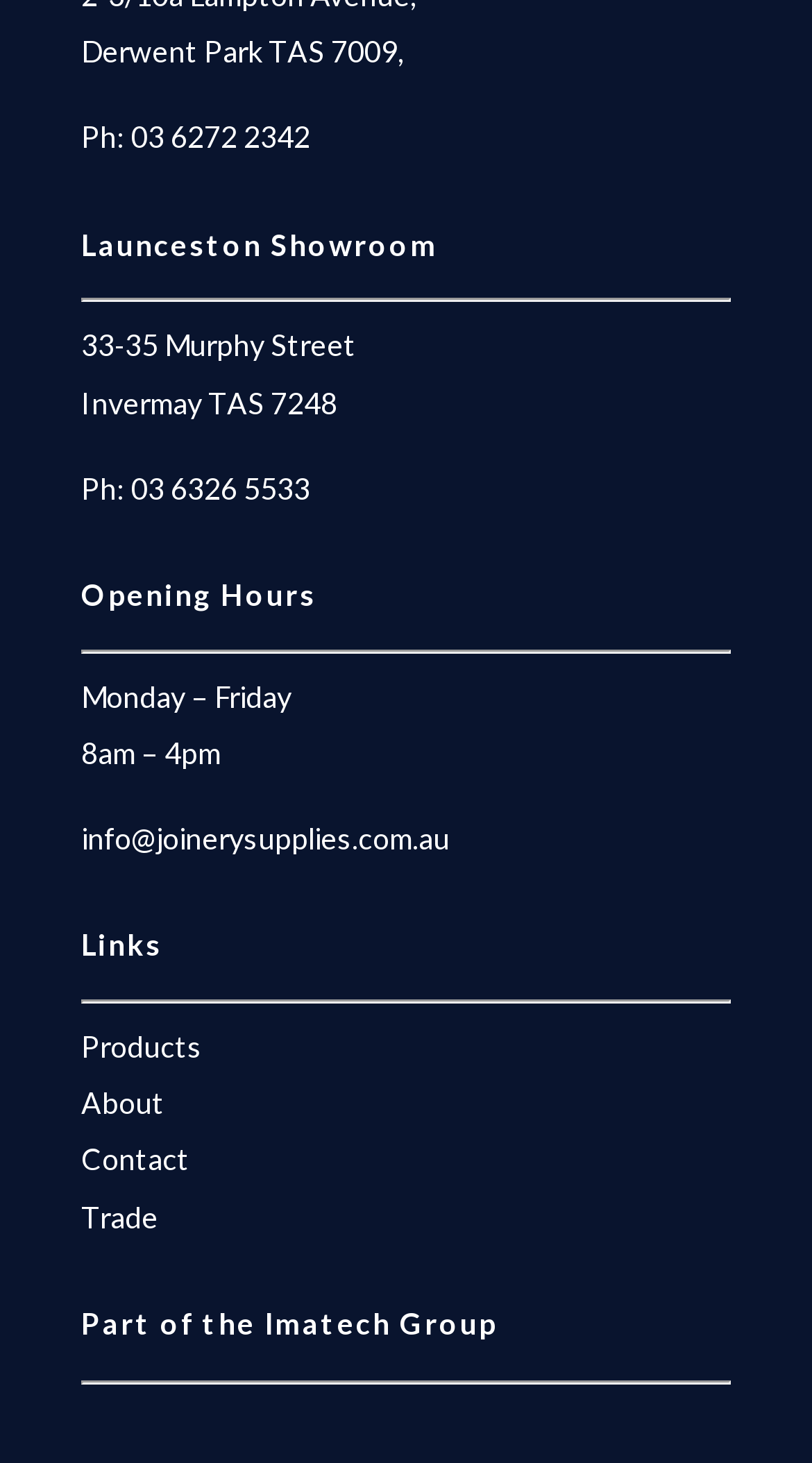Give a concise answer using only one word or phrase for this question:
What are the opening hours of the showroom on weekdays?

8am – 4pm